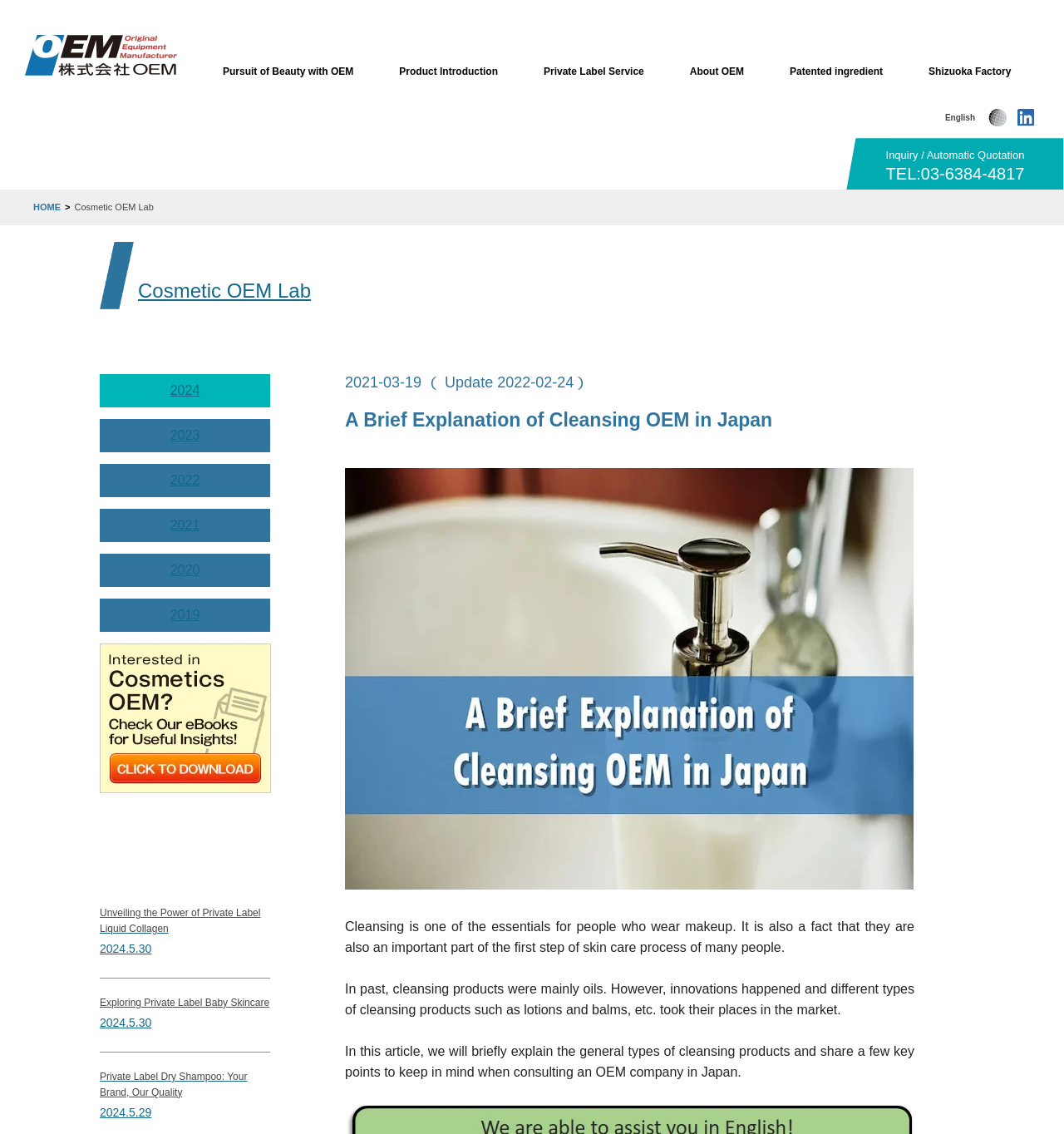Please find the bounding box coordinates of the element's region to be clicked to carry out this instruction: "Click the 'English' language option".

[0.888, 0.1, 0.916, 0.108]